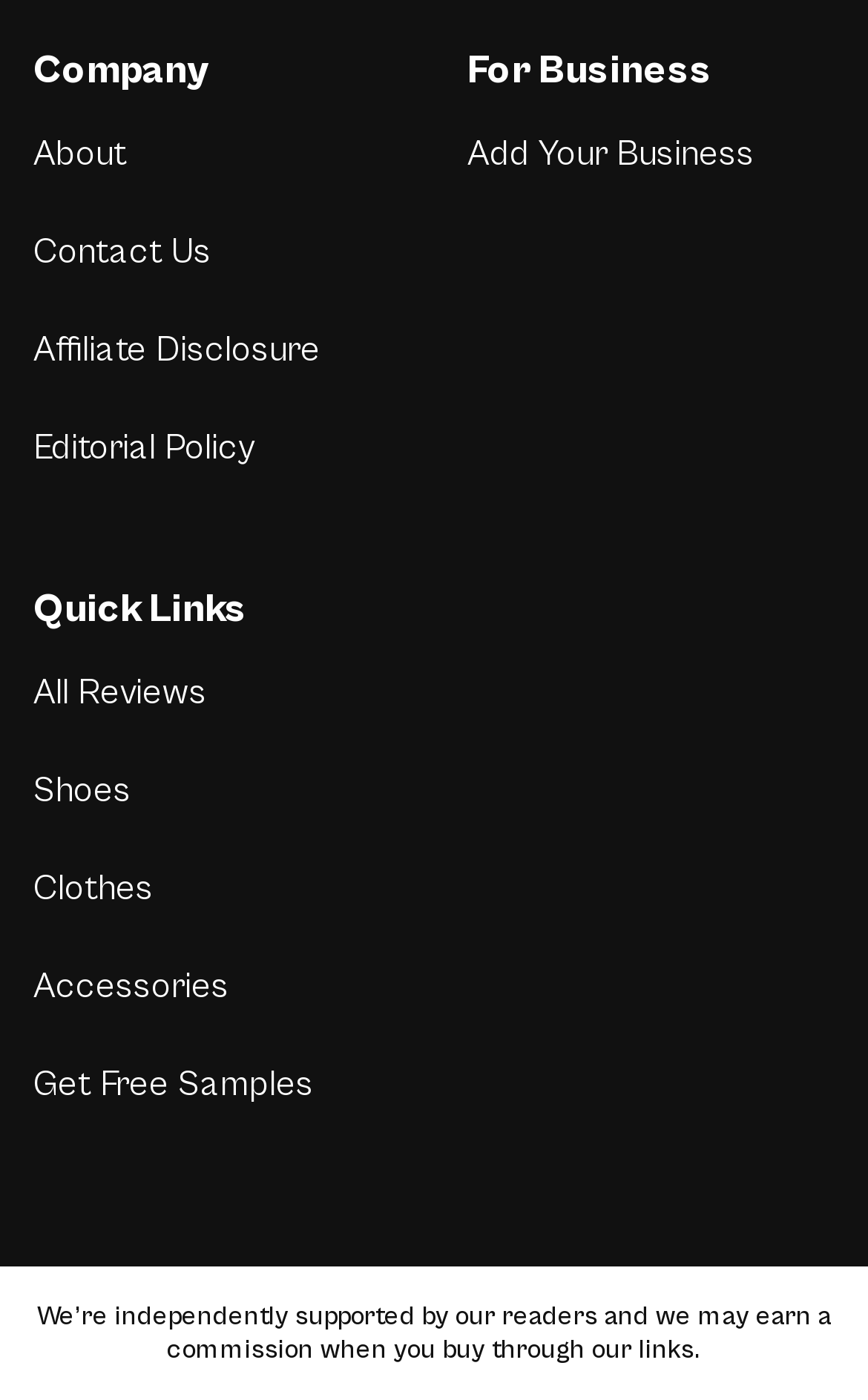Bounding box coordinates are specified in the format (top-left x, top-left y, bottom-right x, bottom-right y). All values are floating point numbers bounded between 0 and 1. Please provide the bounding box coordinate of the region this sentence describes: Affiliate Disclosure

[0.038, 0.236, 0.369, 0.264]